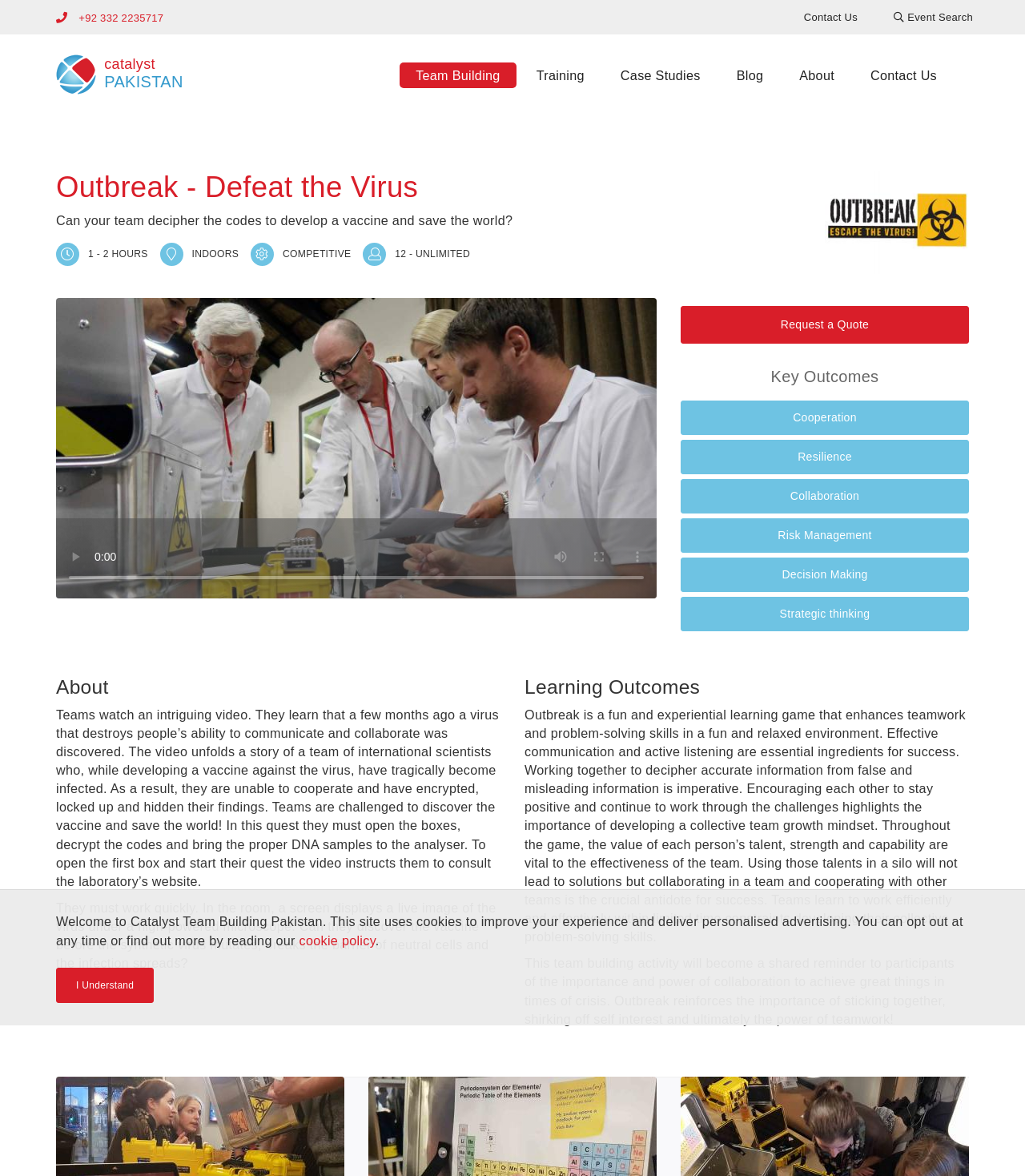Extract the top-level heading from the webpage and provide its text.

Outbreak - Defeat the Virus